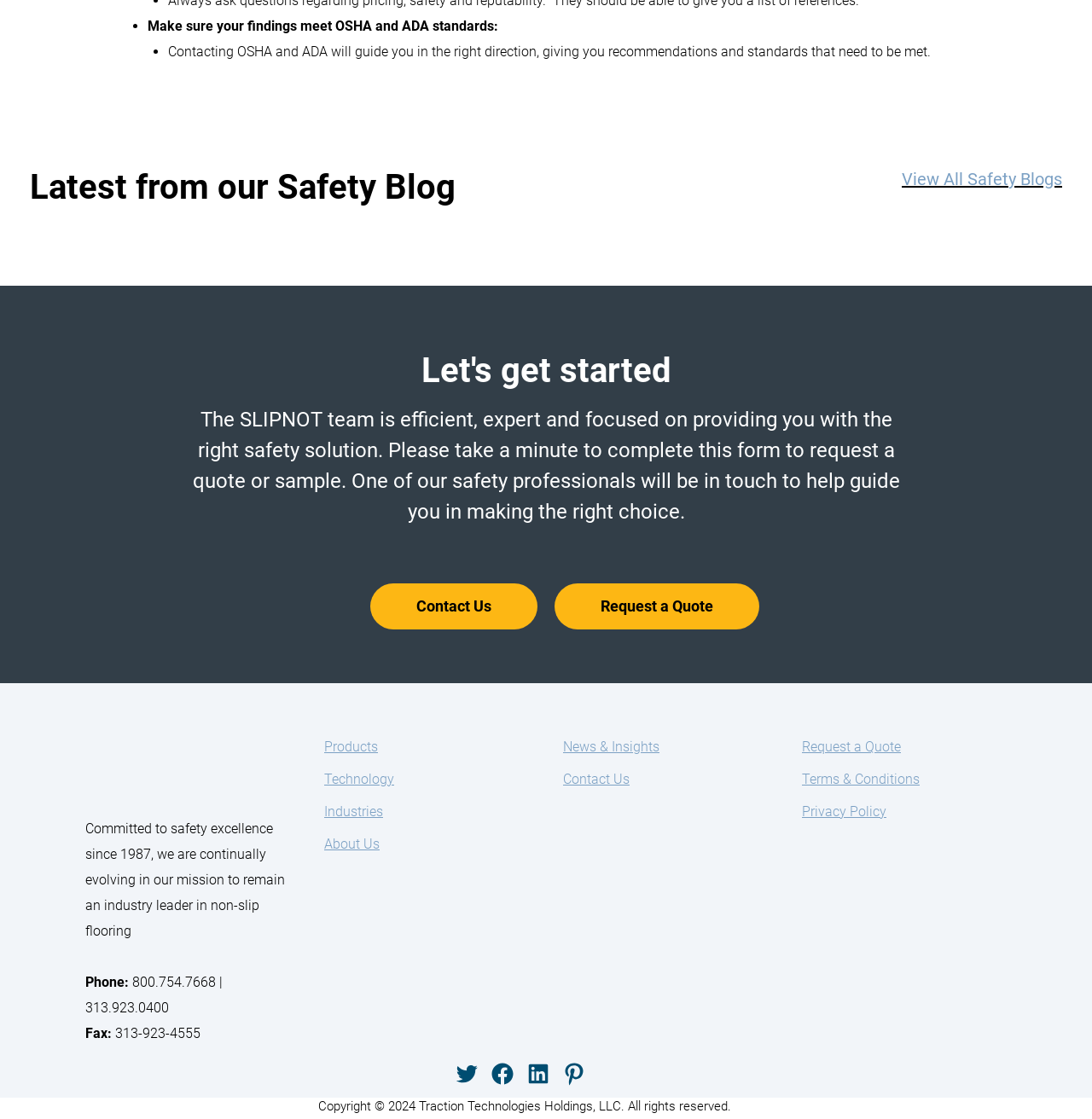Predict the bounding box of the UI element based on this description: "About Us".

[0.297, 0.747, 0.348, 0.761]